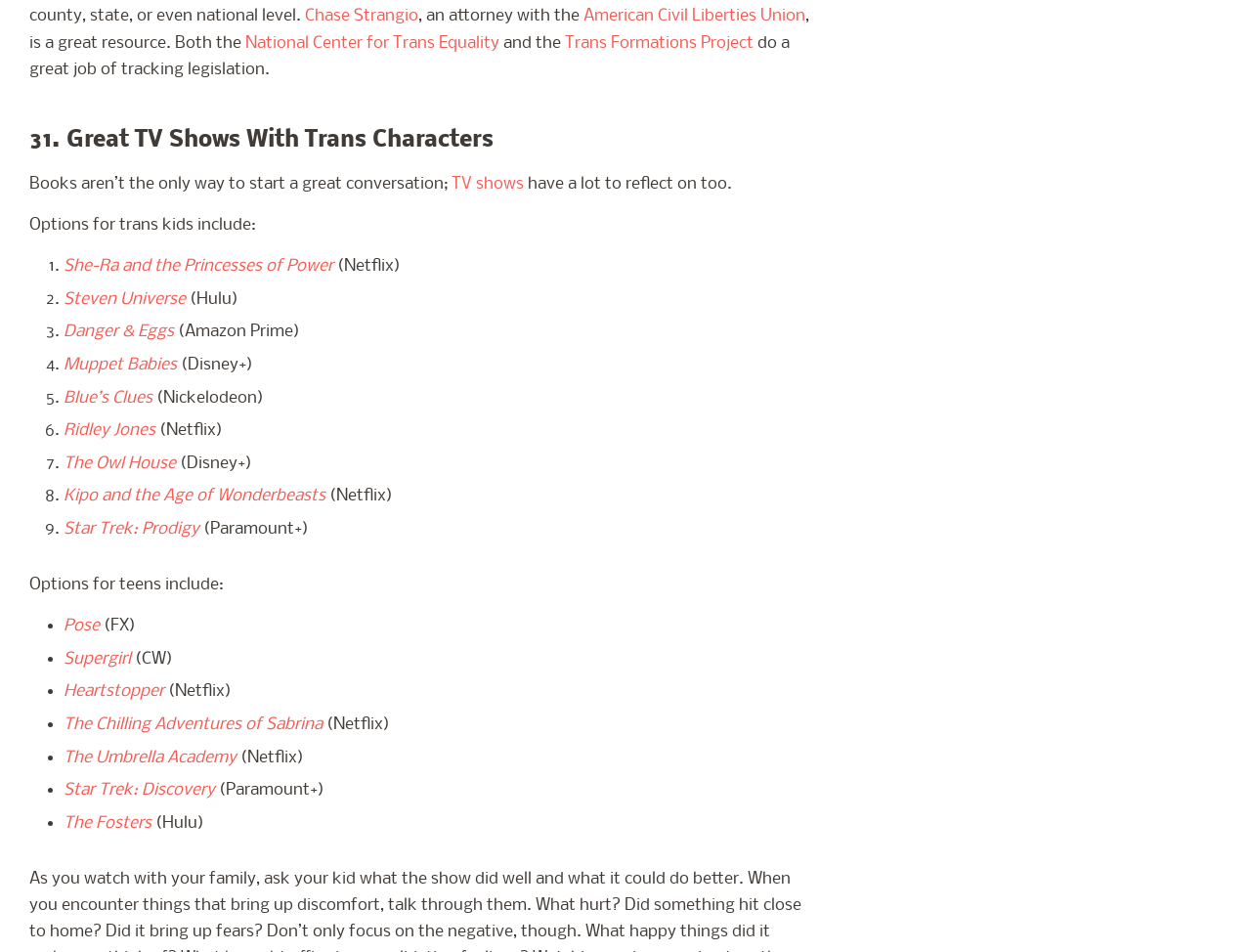Find the bounding box coordinates of the clickable element required to execute the following instruction: "Click on the 'Contact' link". Provide the coordinates as four float numbers between 0 and 1, i.e., [left, top, right, bottom].

None